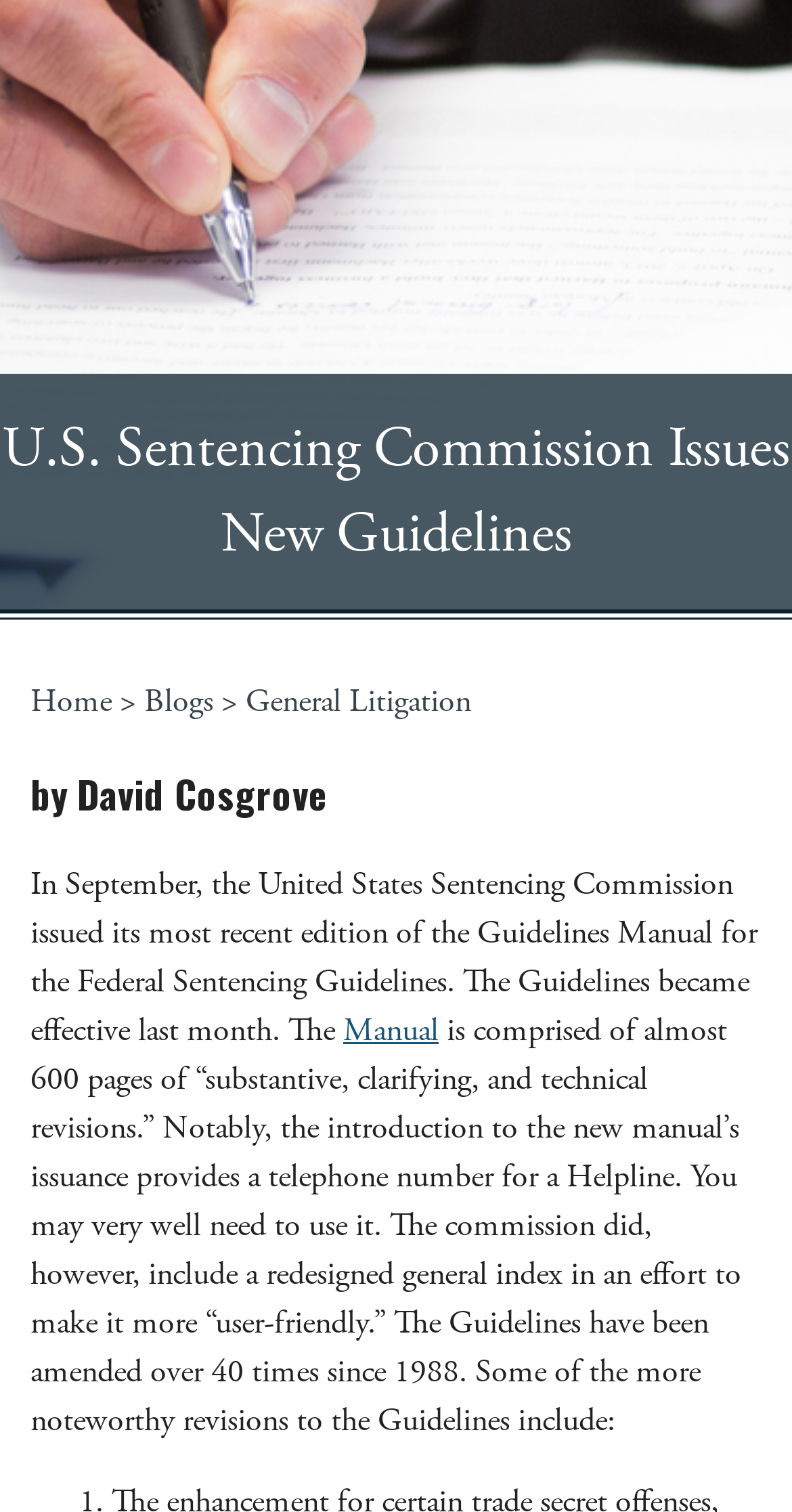From the element description: "Manual", extract the bounding box coordinates of the UI element. The coordinates should be expressed as four float numbers between 0 and 1, in the order [left, top, right, bottom].

[0.433, 0.667, 0.554, 0.695]